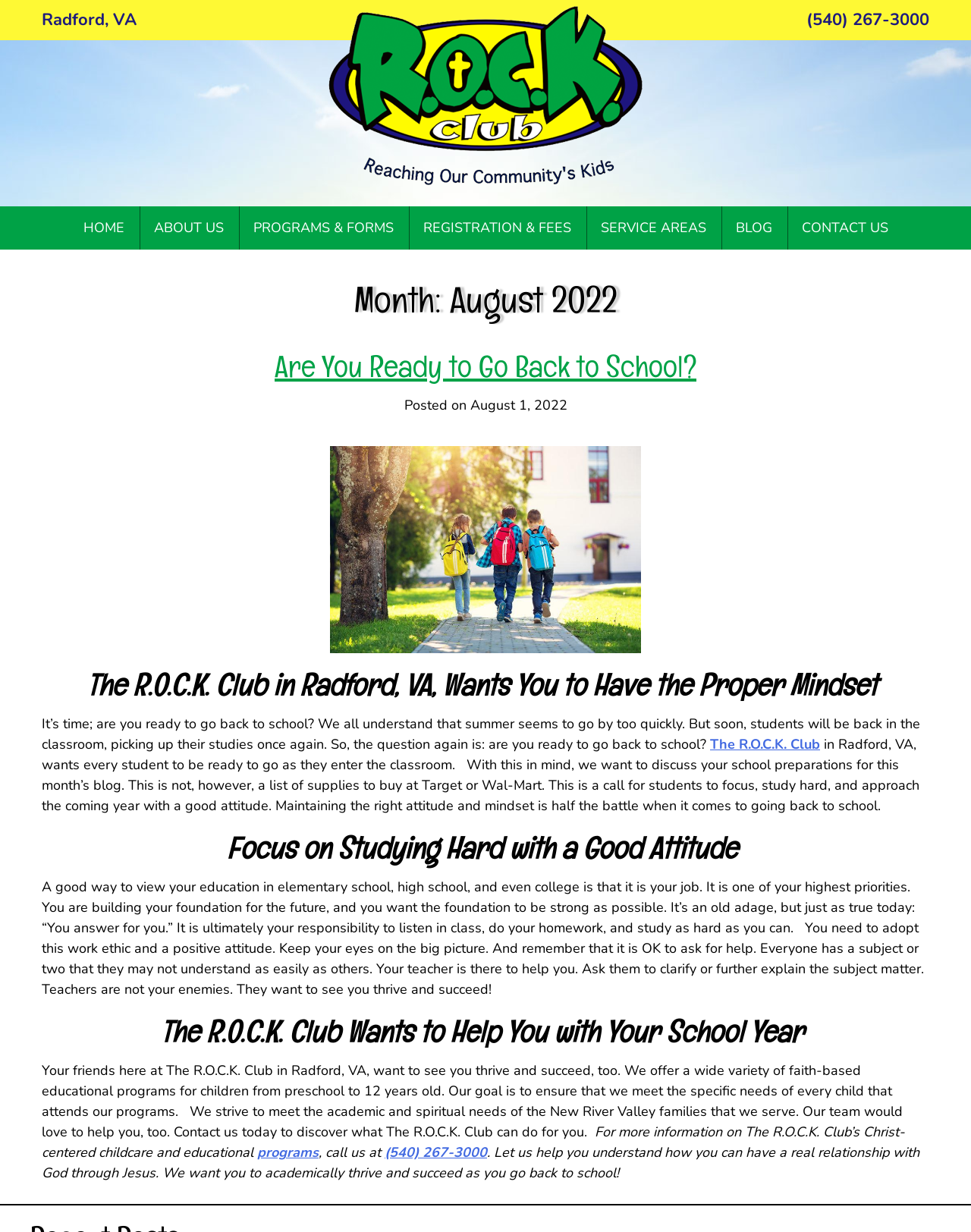Locate the bounding box coordinates of the element you need to click to accomplish the task described by this instruction: "Click the link to learn more about The R.O.C.K. Club's programs".

[0.265, 0.928, 0.328, 0.943]